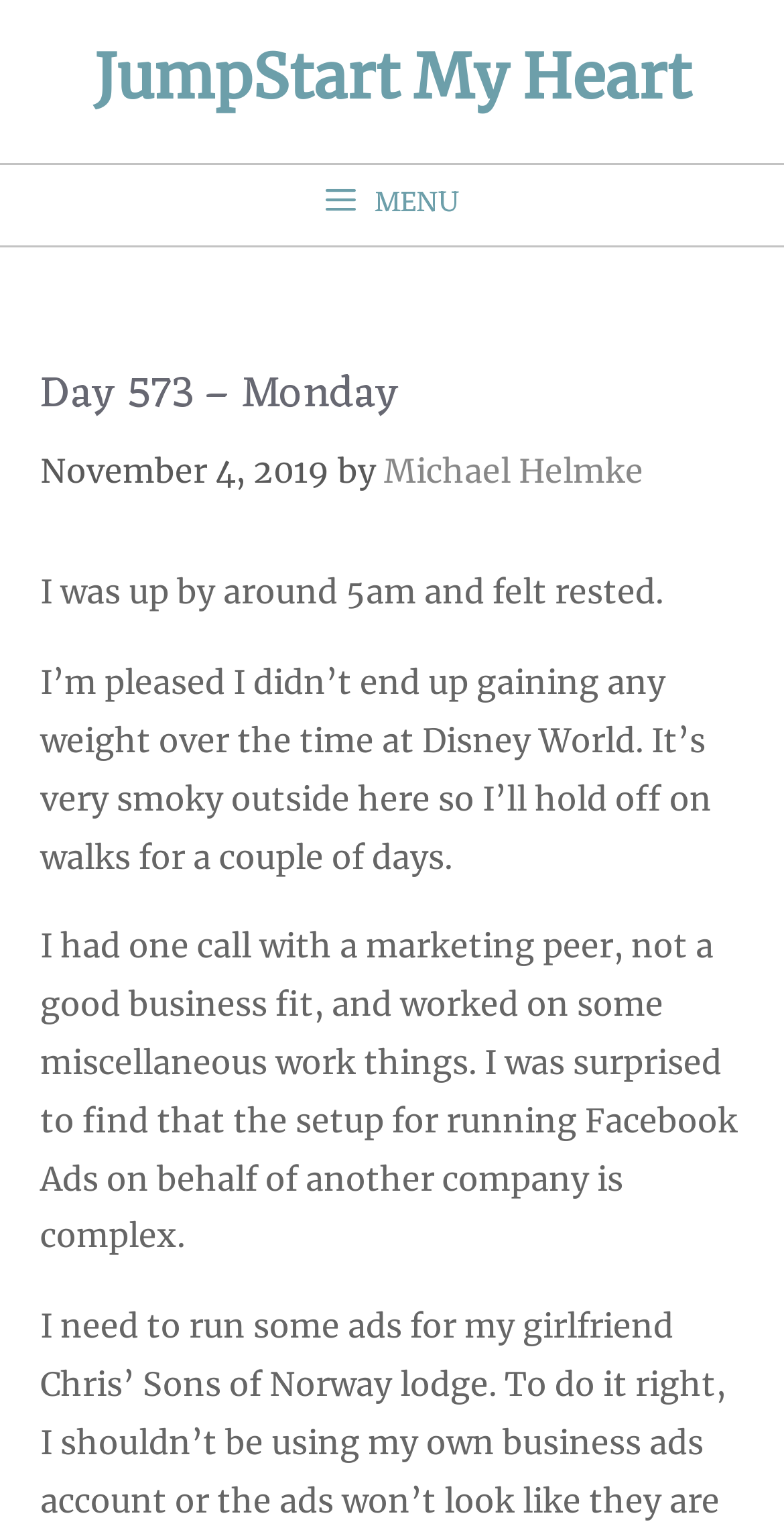What is the author's current outdoor condition?
Observe the image and answer the question with a one-word or short phrase response.

Smoky